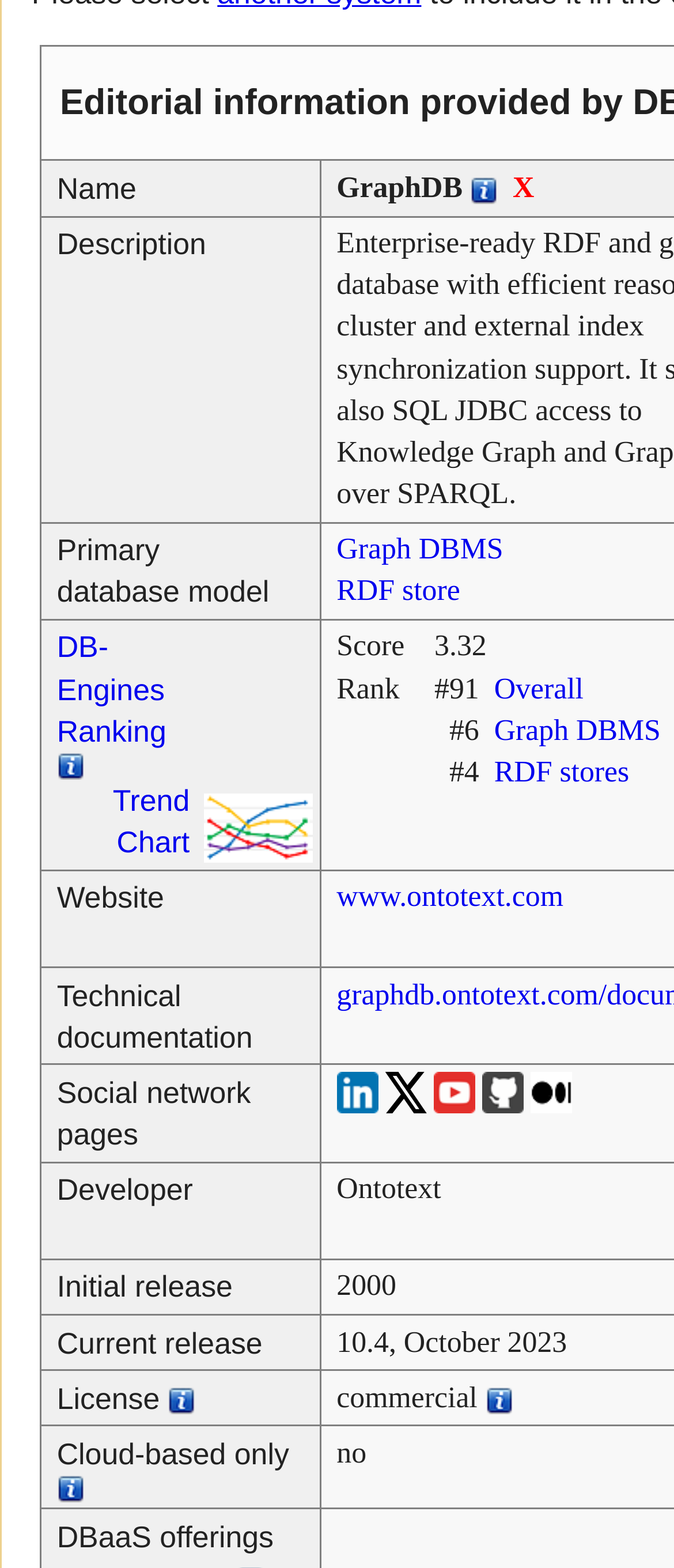For the given element description alt="Medium" title="Medium", determine the bounding box coordinates of the UI element. The coordinates should follow the format (top-left x, top-left y, bottom-right x, bottom-right y) and be within the range of 0 to 1.

[0.787, 0.693, 0.858, 0.714]